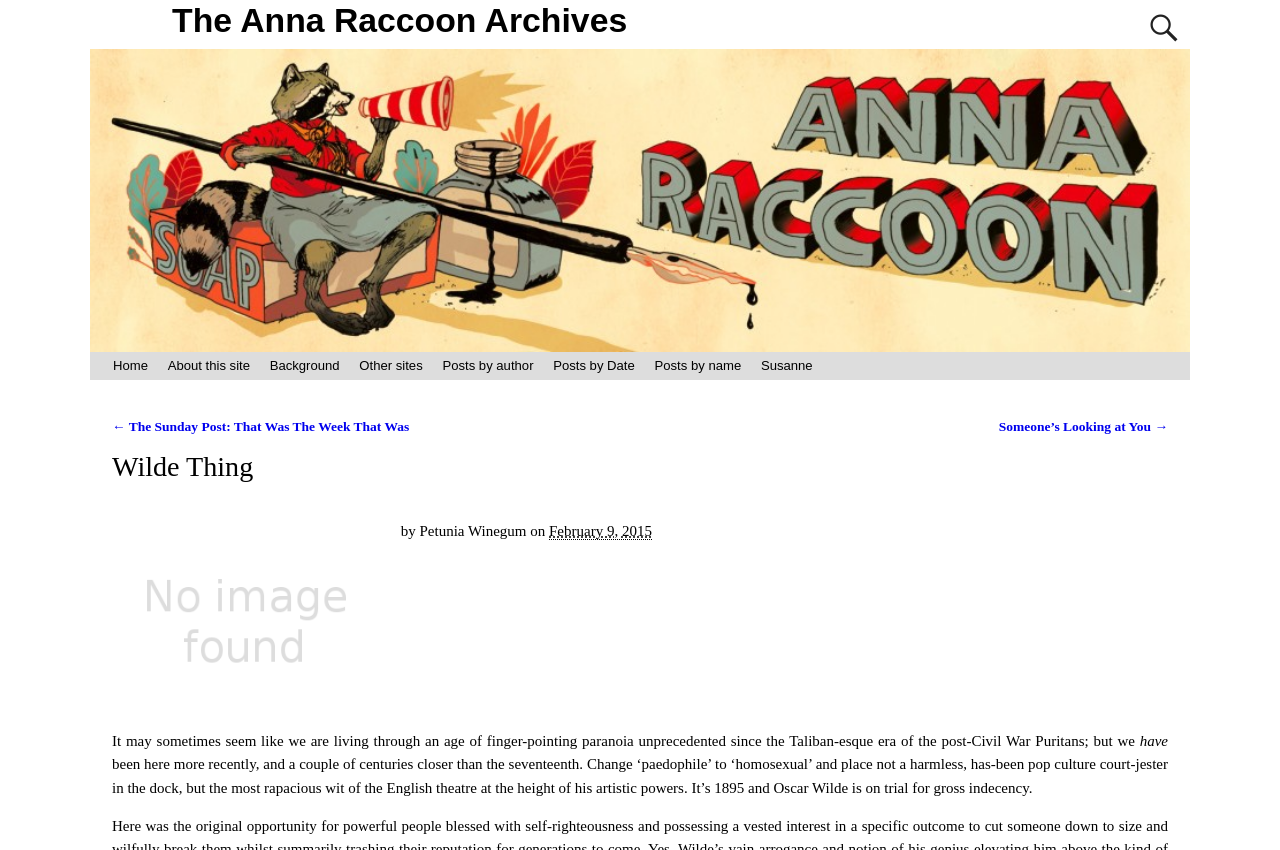Elaborate on the webpage's design and content in a detailed caption.

The webpage is titled "Wilde Thing – The Anna Raccoon Archives". At the top, there is a heading with the same title, which is also a link. Below this heading, there is a search box located at the top right corner of the page. 

On the left side of the page, there is a vertical navigation menu consisting of 7 links: "Home", "About this site", "Background", "Other sites", "Posts by author", "Posts by Date", and "Posts by name". 

Below the navigation menu, there is a section with a heading "Post navigation" that contains two links: "← The Sunday Post: That Was The Week That Was" and "Someone’s Looking at You →". 

The main content of the page is an article titled "Wilde Thing" with a post image on the left side. The article is written by Petunia Winegum and was posted on February 9, 2015. The article's text discusses the topic of paranoia and references Oscar Wilde's trial in 1895.